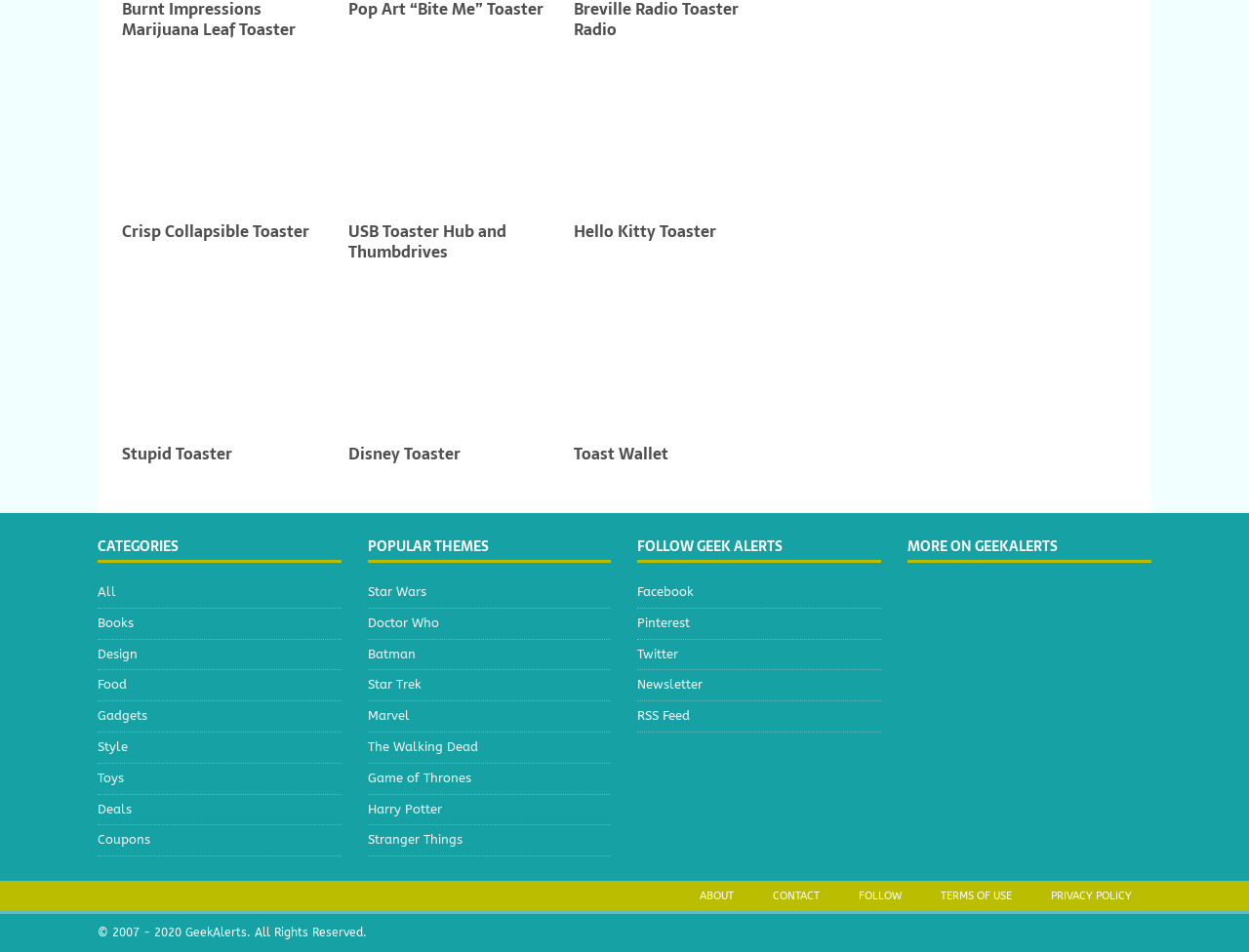Identify the bounding box coordinates of the area you need to click to perform the following instruction: "Read ABOUT".

[0.545, 0.925, 0.603, 0.957]